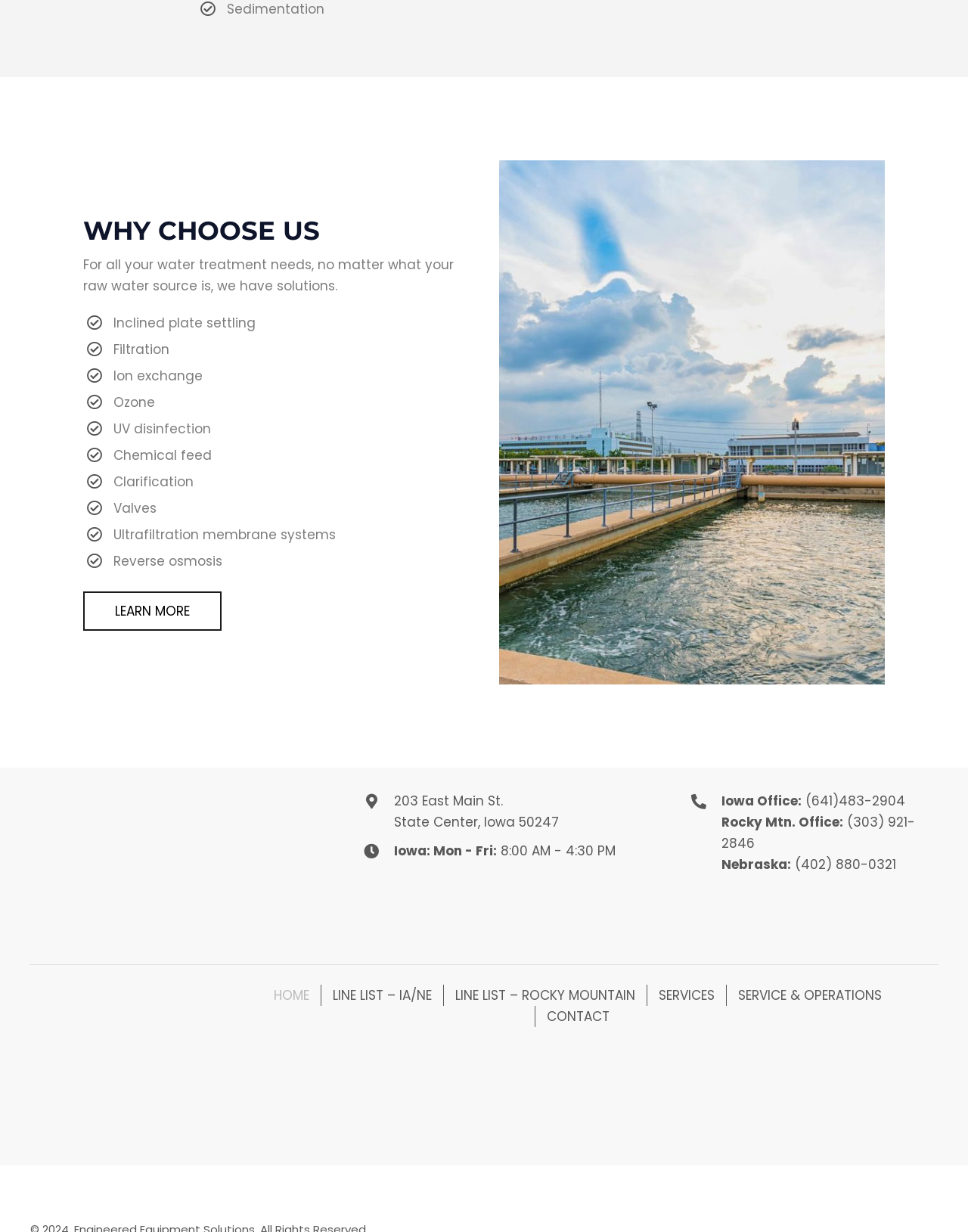What is the purpose of the 'Learn More' button?
Look at the image and construct a detailed response to the question.

The 'Learn More' button is likely to provide more information about the company's services, as it is placed below the 'WHY CHOOSE US' heading and the list of services provided.